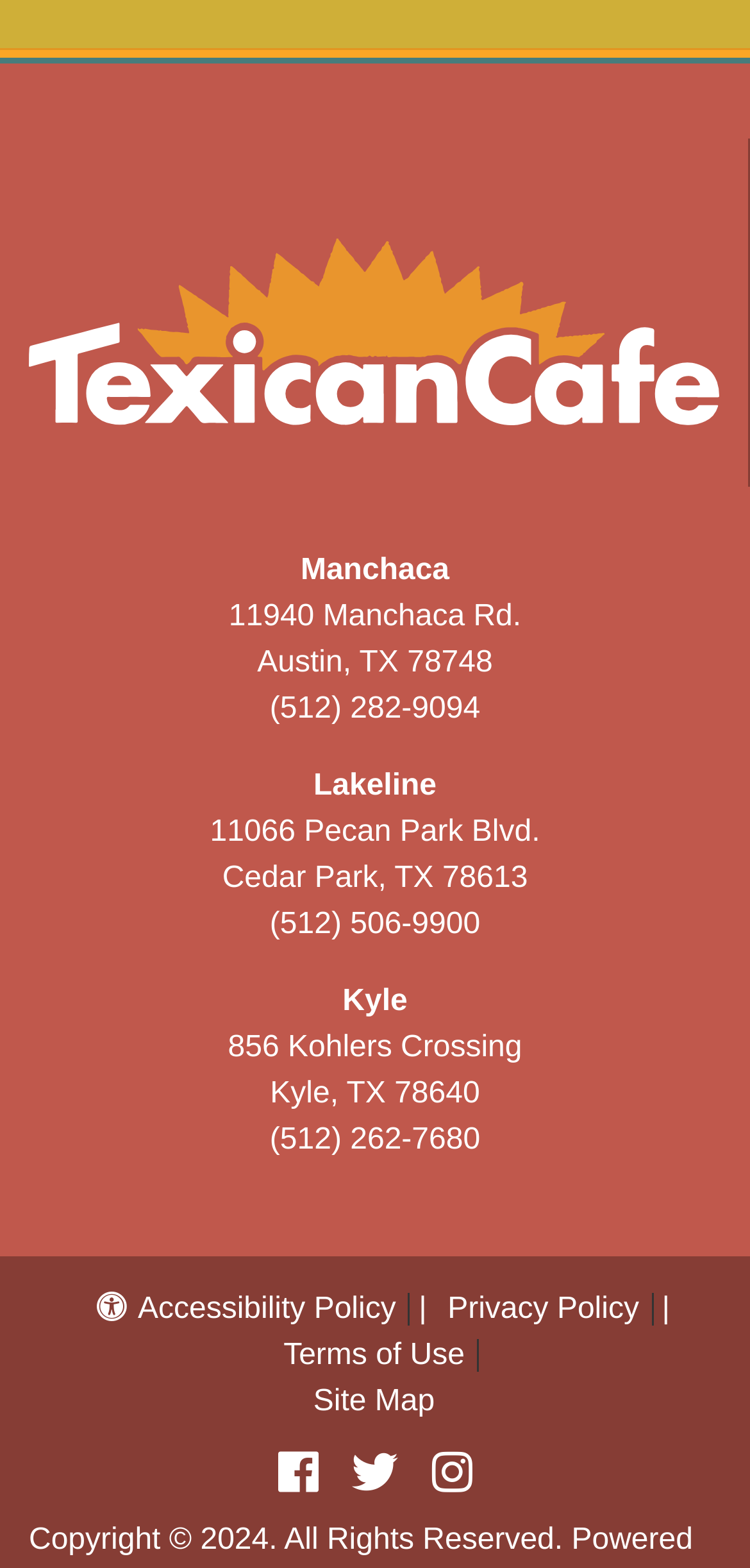How many locations of Texican Cafe are listed?
Look at the image and construct a detailed response to the question.

I counted the number of group elements that contain the addresses and phone numbers of Texican Cafe. There are three such groups, which suggests that there are three locations of Texican Cafe listed.